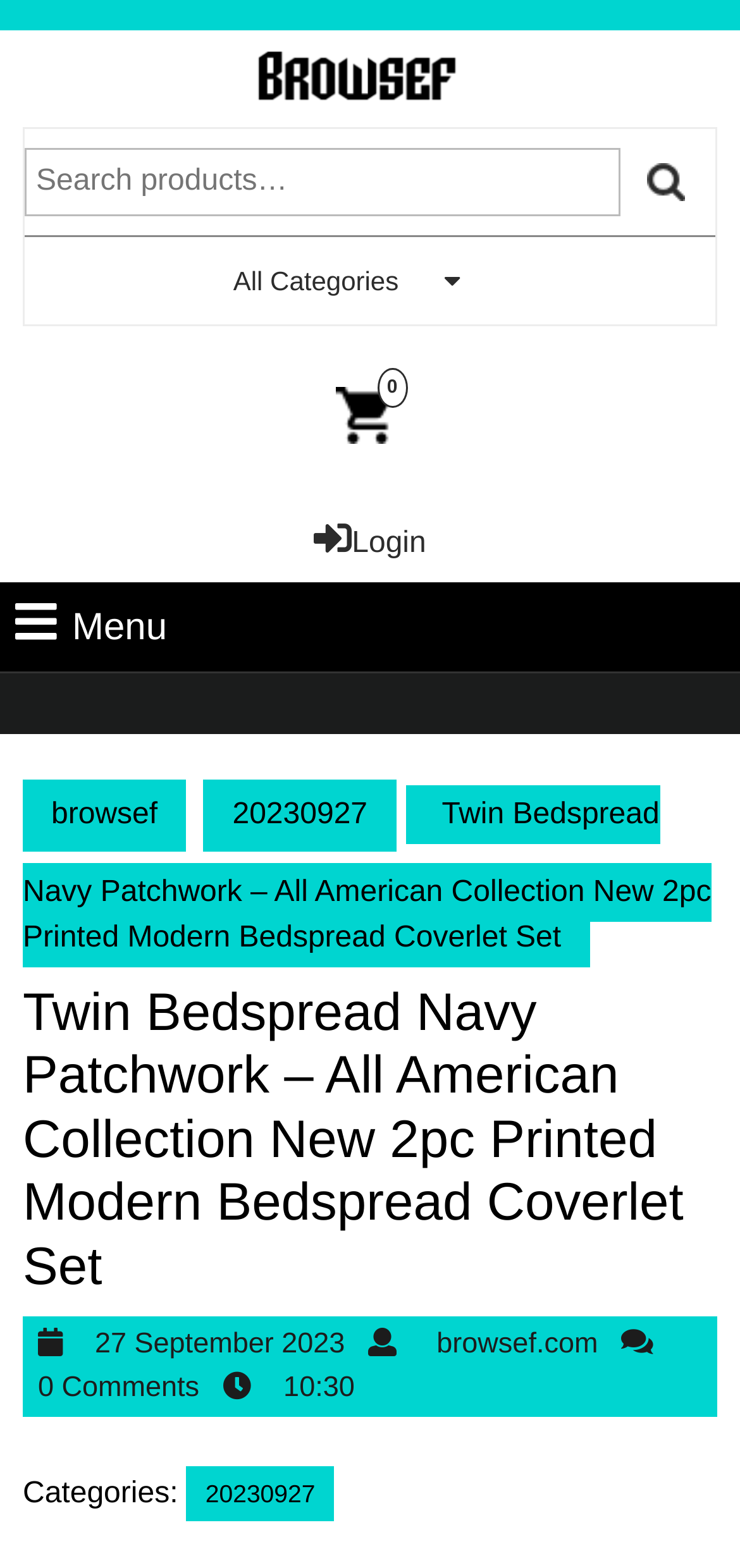Can you identify the bounding box coordinates of the clickable region needed to carry out this instruction: 'Search for something'? The coordinates should be four float numbers within the range of 0 to 1, stated as [left, top, right, bottom].

[0.033, 0.082, 0.967, 0.15]